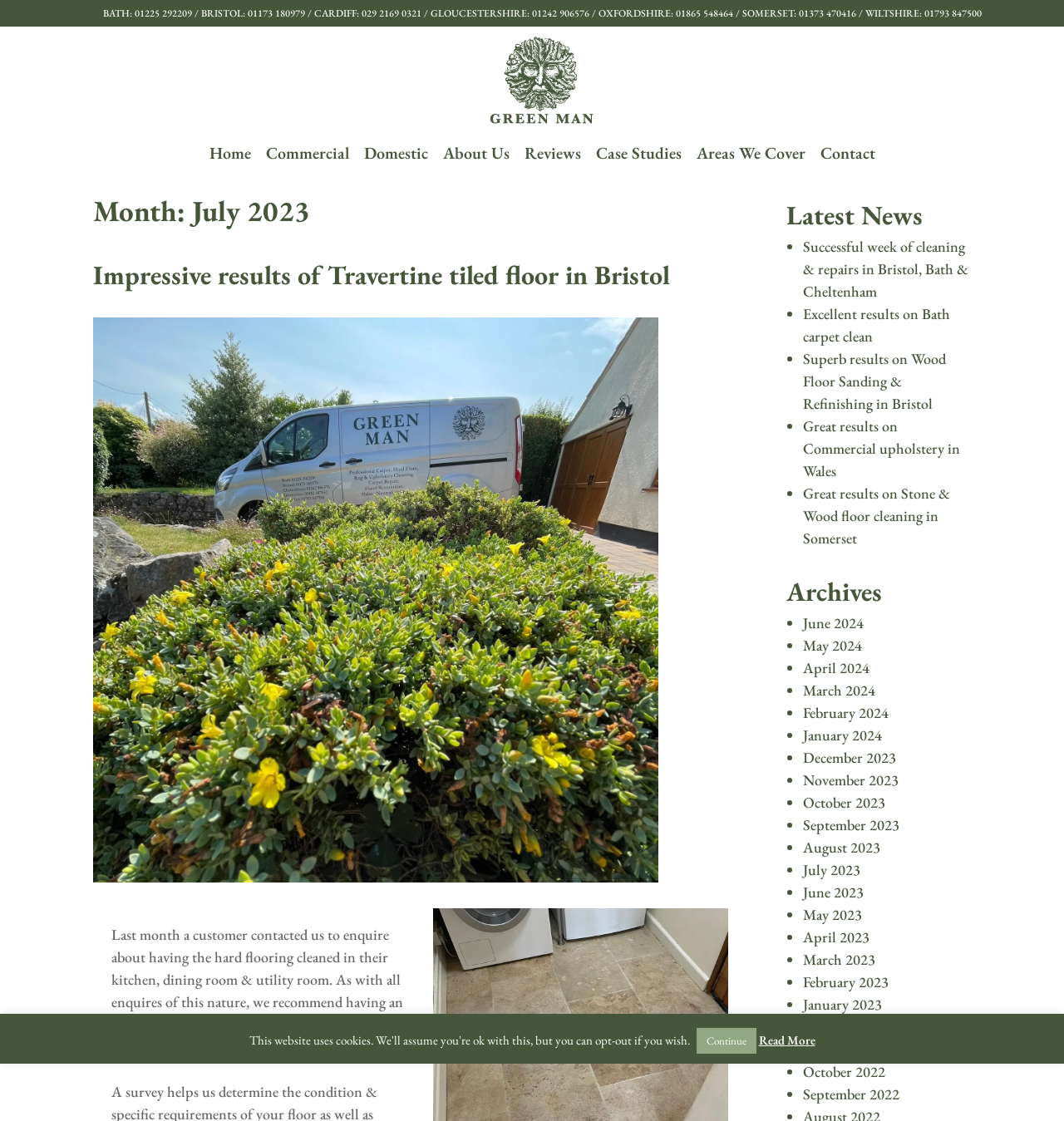Provide your answer to the question using just one word or phrase: What areas does the company cover?

Bath, Bristol, Cardiff, etc.